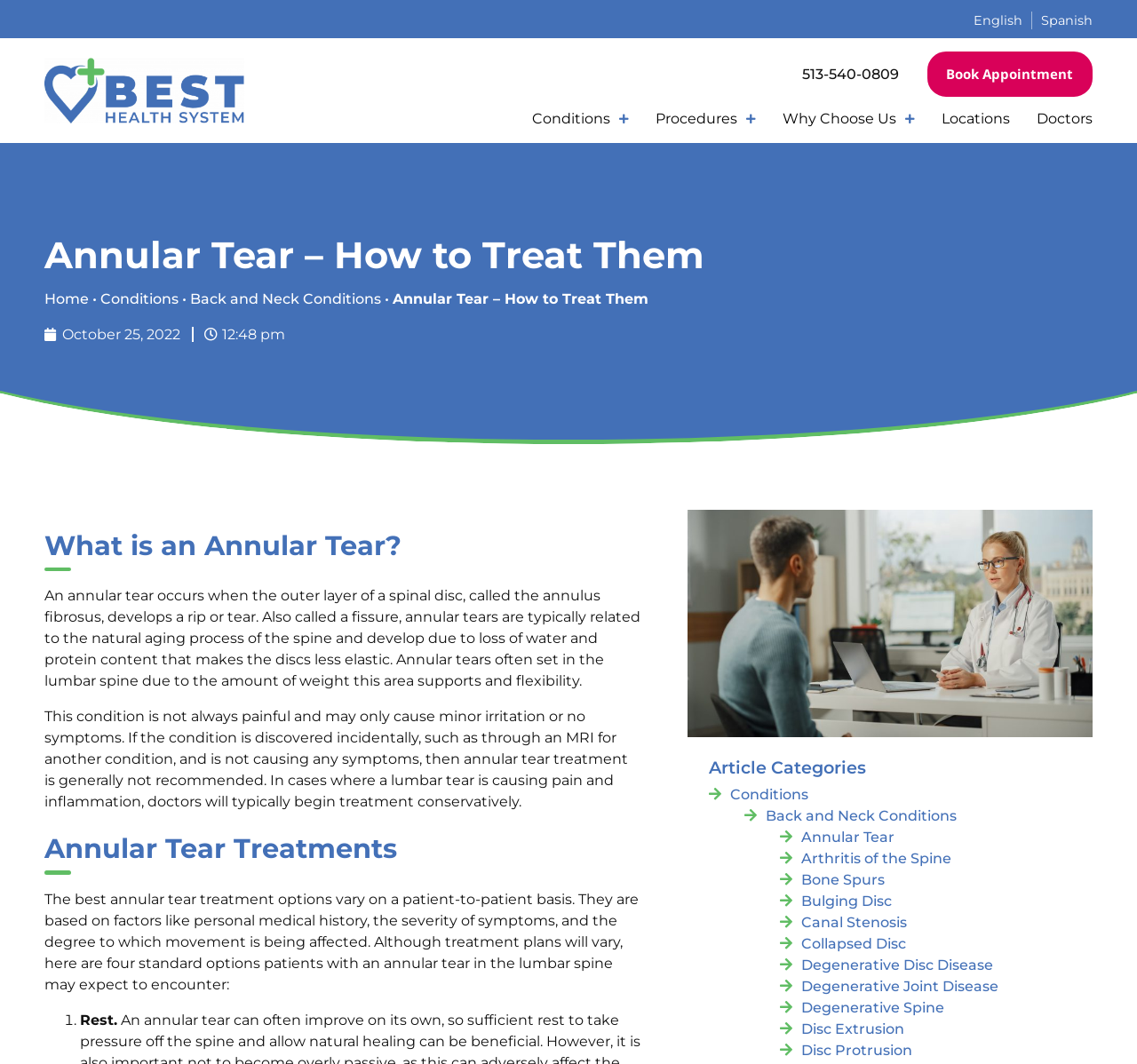Identify the bounding box coordinates for the element you need to click to achieve the following task: "Learn about back and neck conditions". Provide the bounding box coordinates as four float numbers between 0 and 1, in the form [left, top, right, bottom].

[0.167, 0.273, 0.335, 0.288]